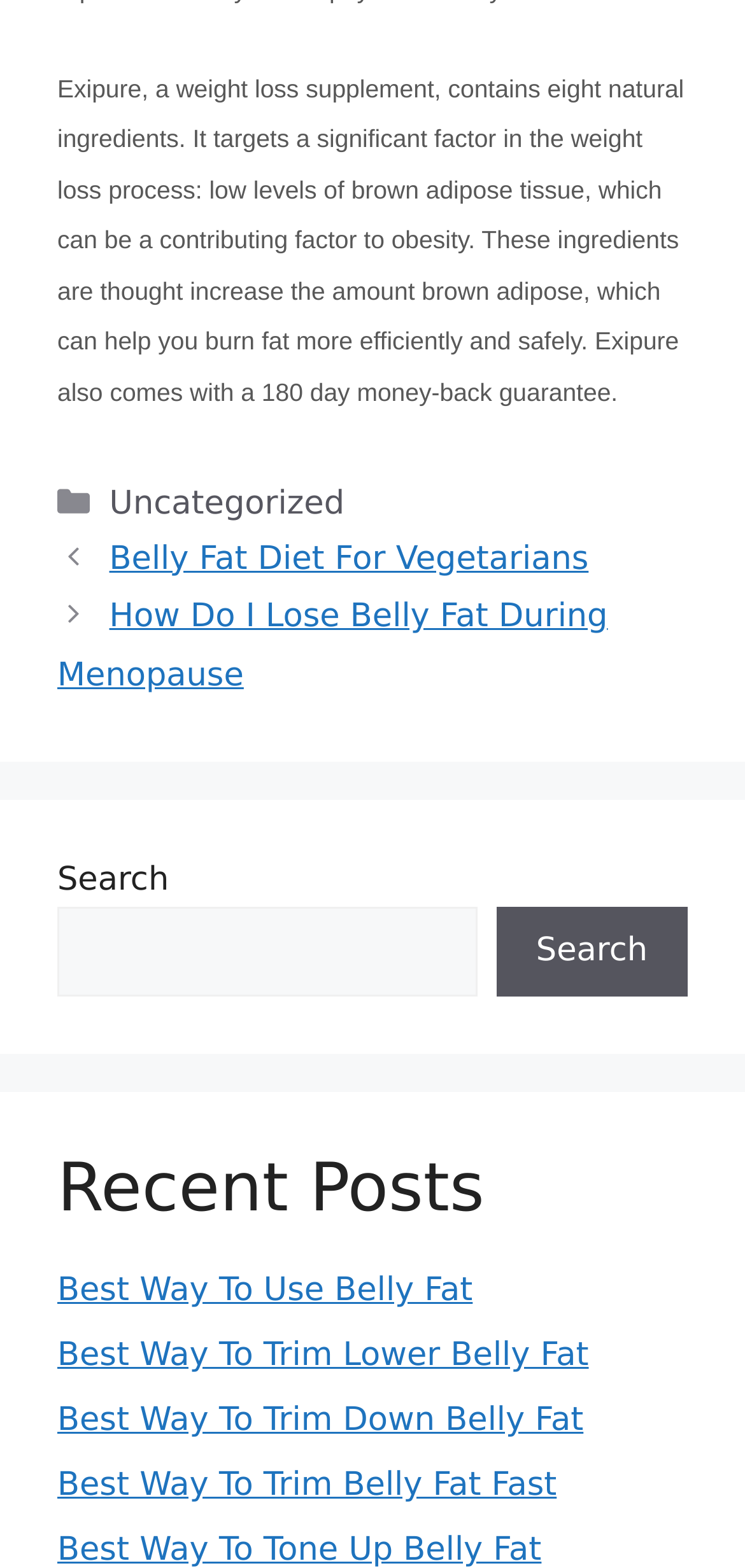What is the category of the current post?
We need a detailed and exhaustive answer to the question. Please elaborate.

In the footer section, I found a static text 'Categories' followed by 'Uncategorized', which suggests that the current post belongs to the 'Uncategorized' category.